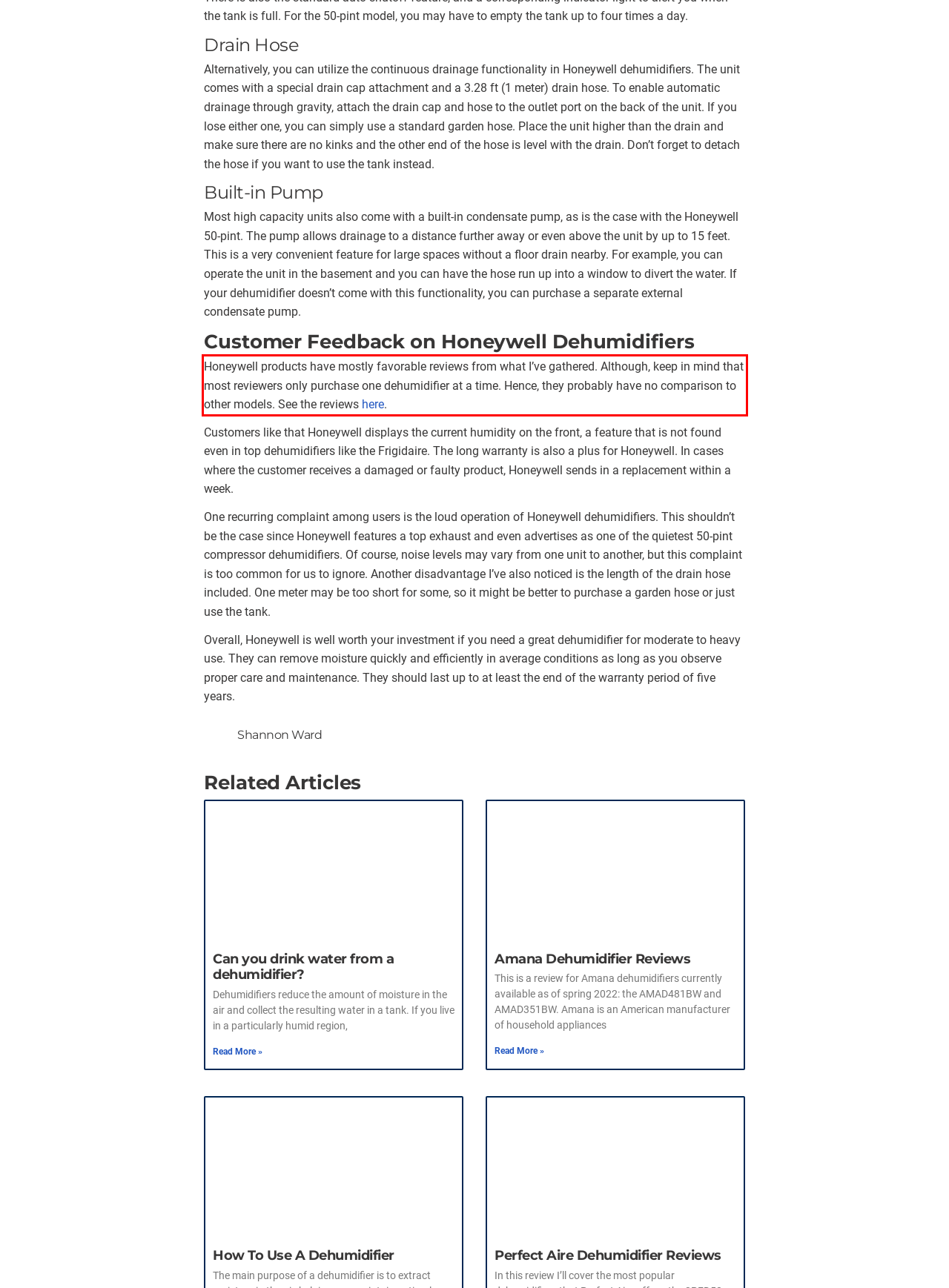Please analyze the provided webpage screenshot and perform OCR to extract the text content from the red rectangle bounding box.

Honeywell products have mostly favorable reviews from what I’ve gathered. Although, keep in mind that most reviewers only purchase one dehumidifier at a time. Hence, they probably have no comparison to other models. See the reviews here.